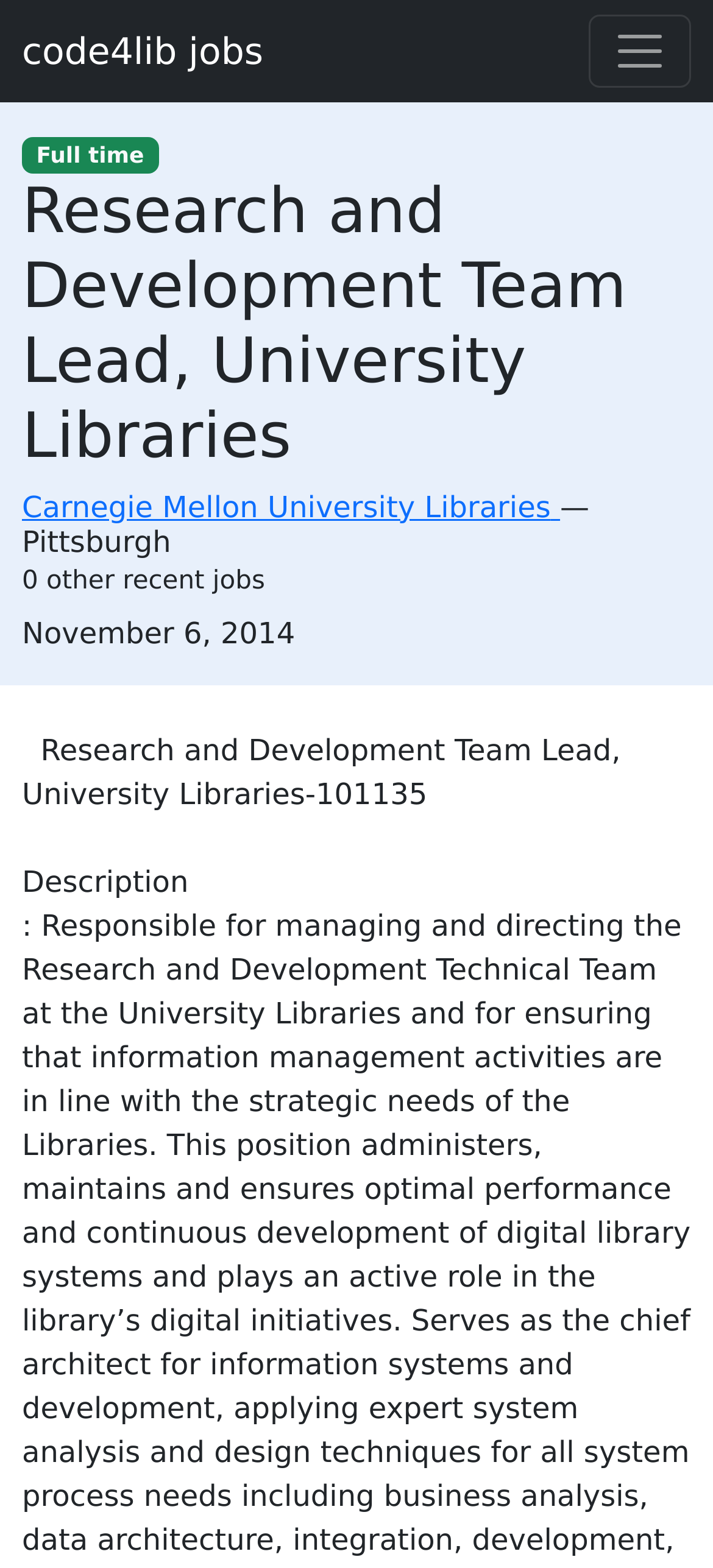What is the job title?
Please answer the question with a detailed response using the information from the screenshot.

I found the job title by looking at the heading element that says 'Research and Development Team Lead, University Libraries' and extracting the job title part from it.